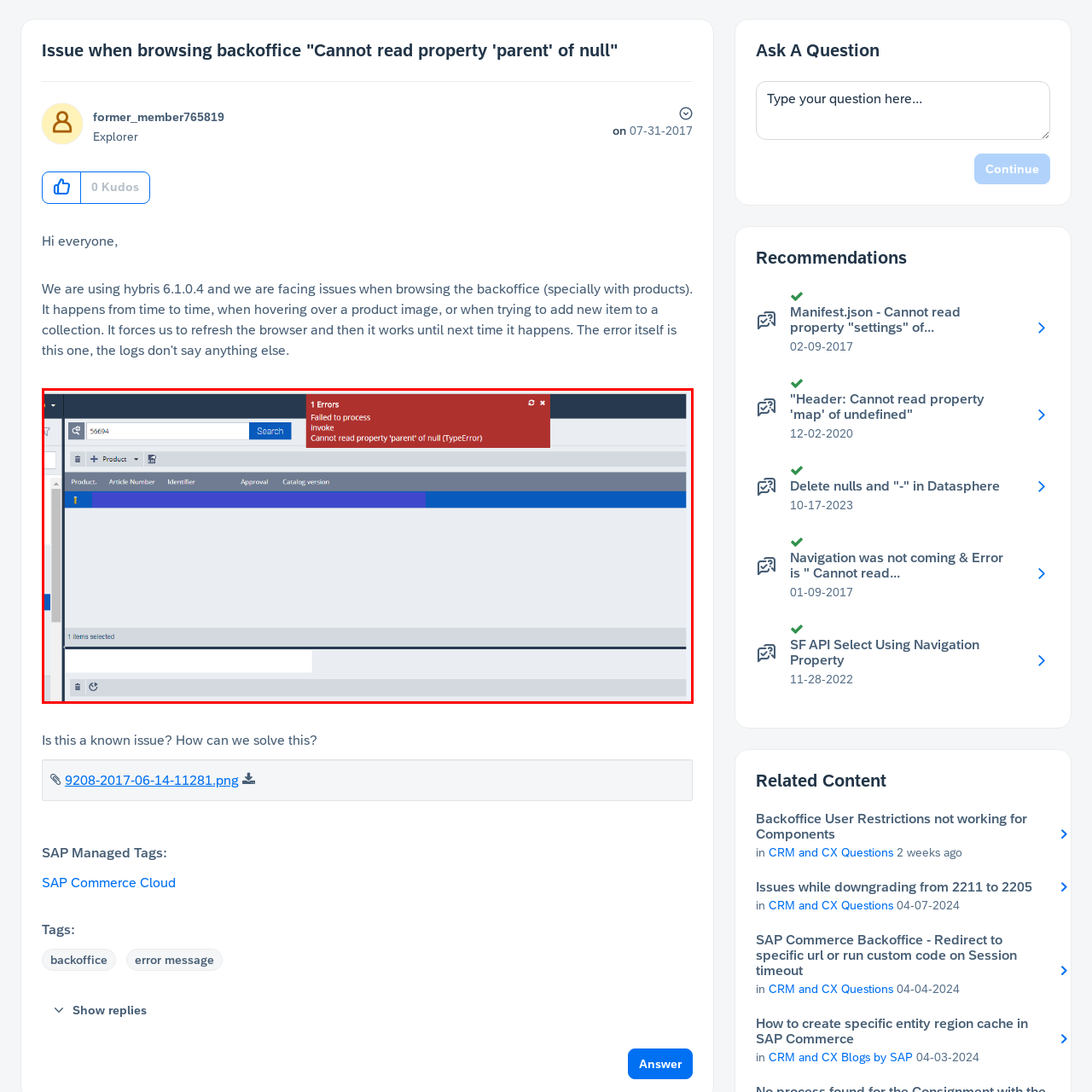Observe the image framed by the red bounding box and present a detailed answer to the following question, relying on the visual data provided: What is the type of error encountered?

The type of error encountered is a TypeError, which is indicated in the error message 'Cannot read property 'parent' of null (TypeError)' displayed in the red alert box.